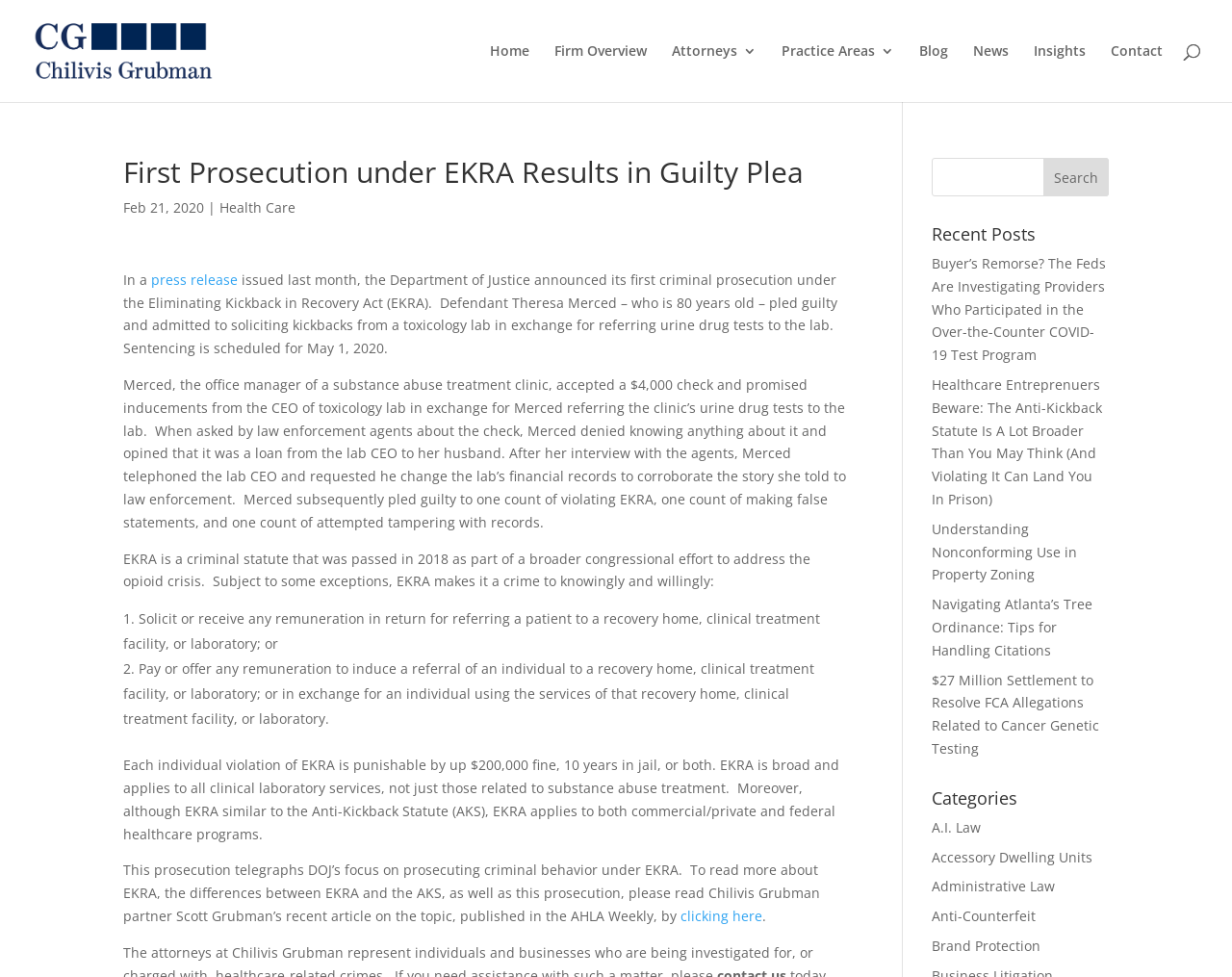What is the name of the article written by Scott Grubman?
Give a detailed explanation using the information visible in the image.

The question is asking about the name of the article written by Scott Grubman. According to the webpage, Scott Grubman wrote an article on the topic of EKRA, but the name of the article is not specified.